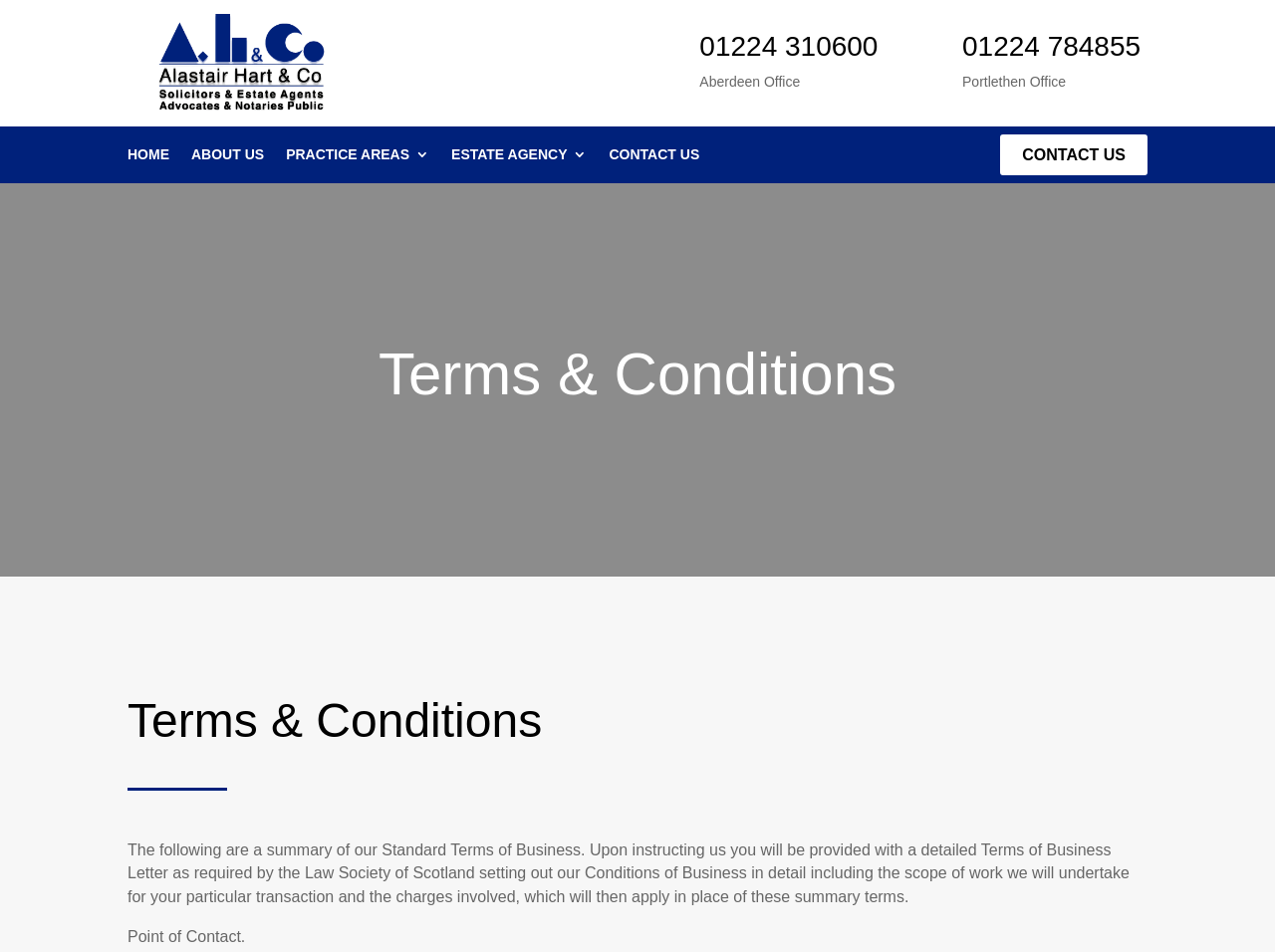How many offices are listed on this webpage?
Answer the question with just one word or phrase using the image.

2